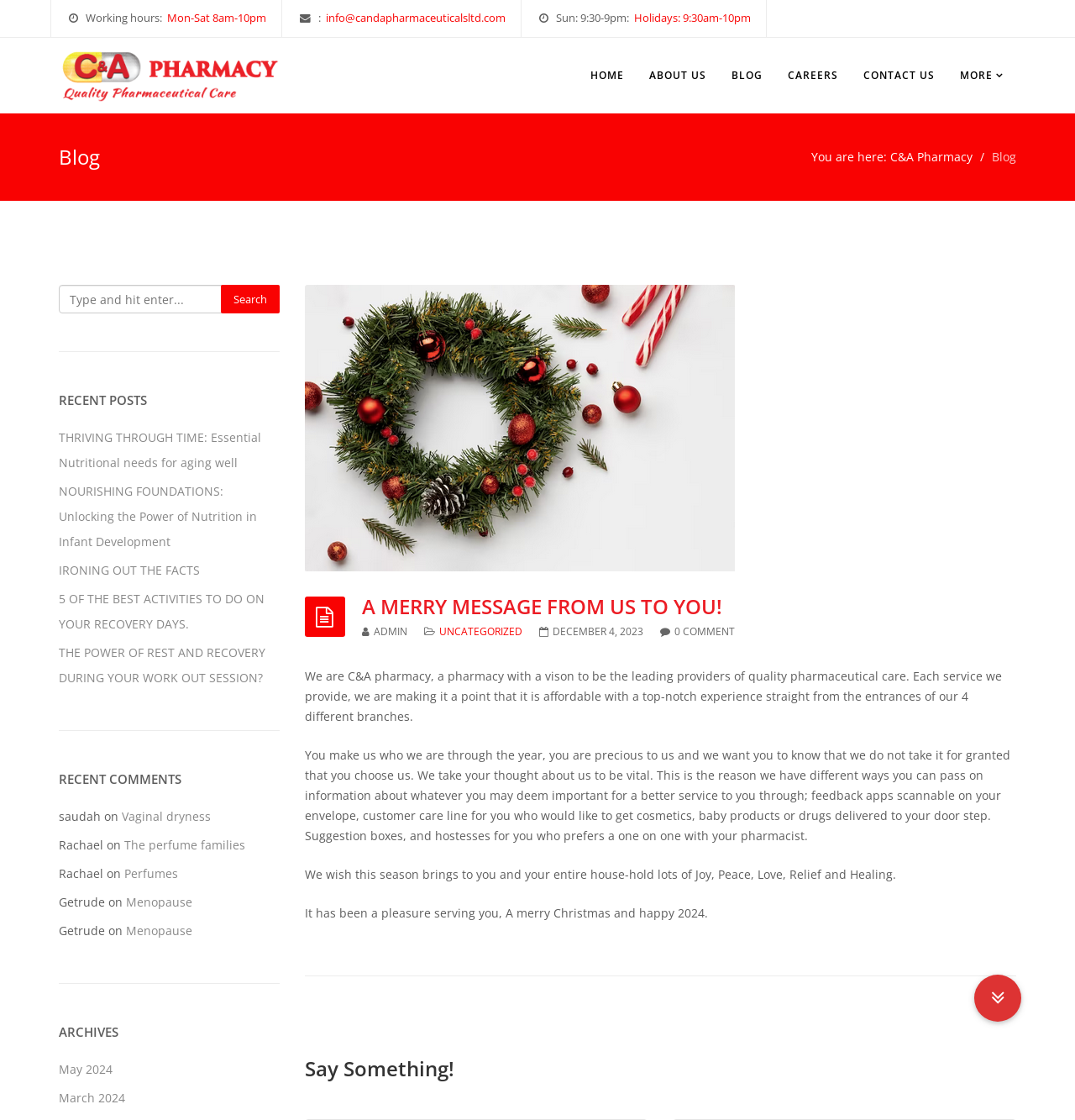What is the category of the blog post 'THRIVING THROUGH TIME: Essential Nutritional needs for aging well'?
Give a detailed and exhaustive answer to the question.

I found this information by looking at the blog post section of the webpage, where the post 'THRIVING THROUGH TIME: Essential Nutritional needs for aging well' is listed under the category 'UNCATEGORIZED'.